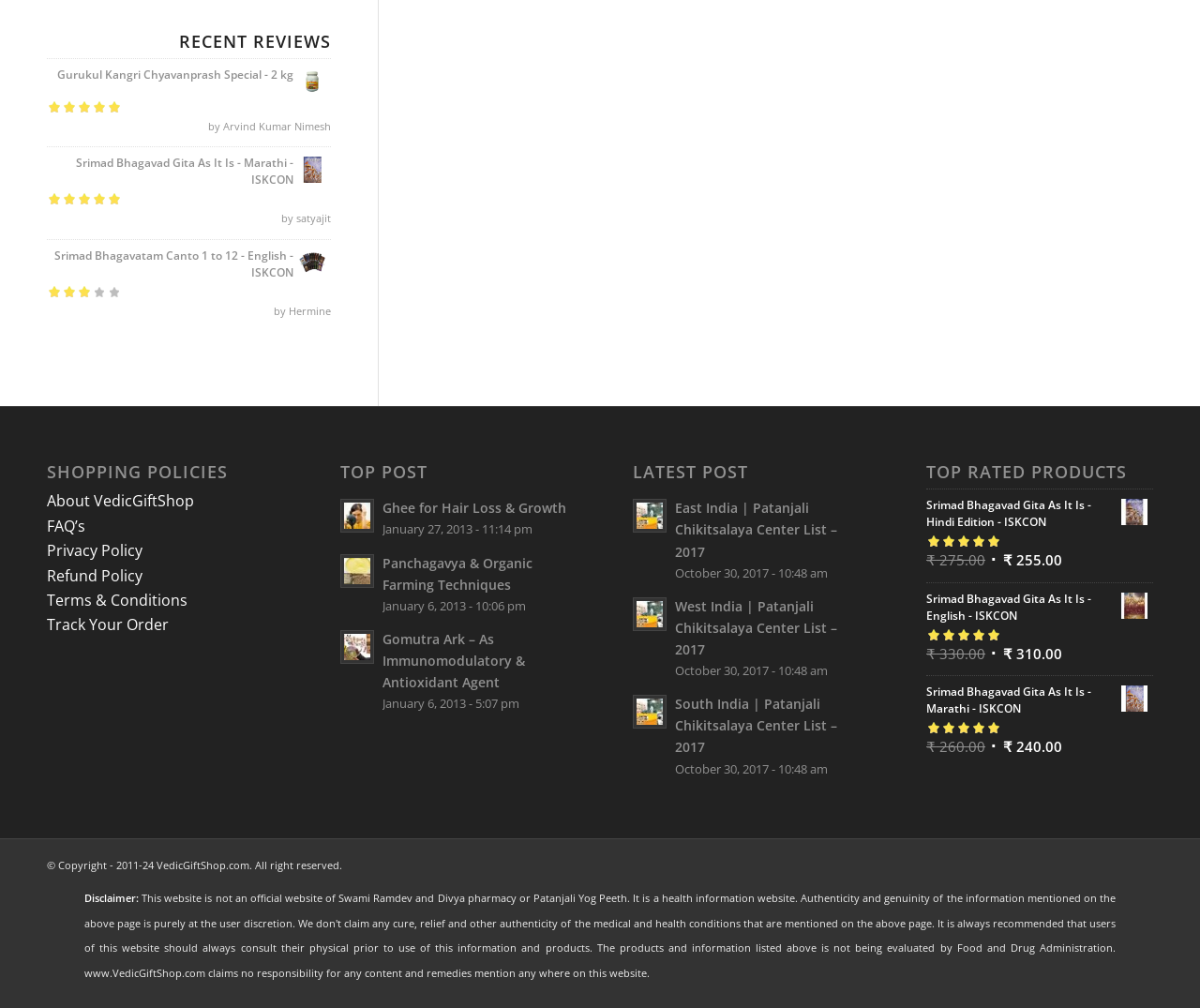Find the bounding box coordinates of the element you need to click on to perform this action: 'Track your order'. The coordinates should be represented by four float values between 0 and 1, in the format [left, top, right, bottom].

[0.039, 0.61, 0.141, 0.63]